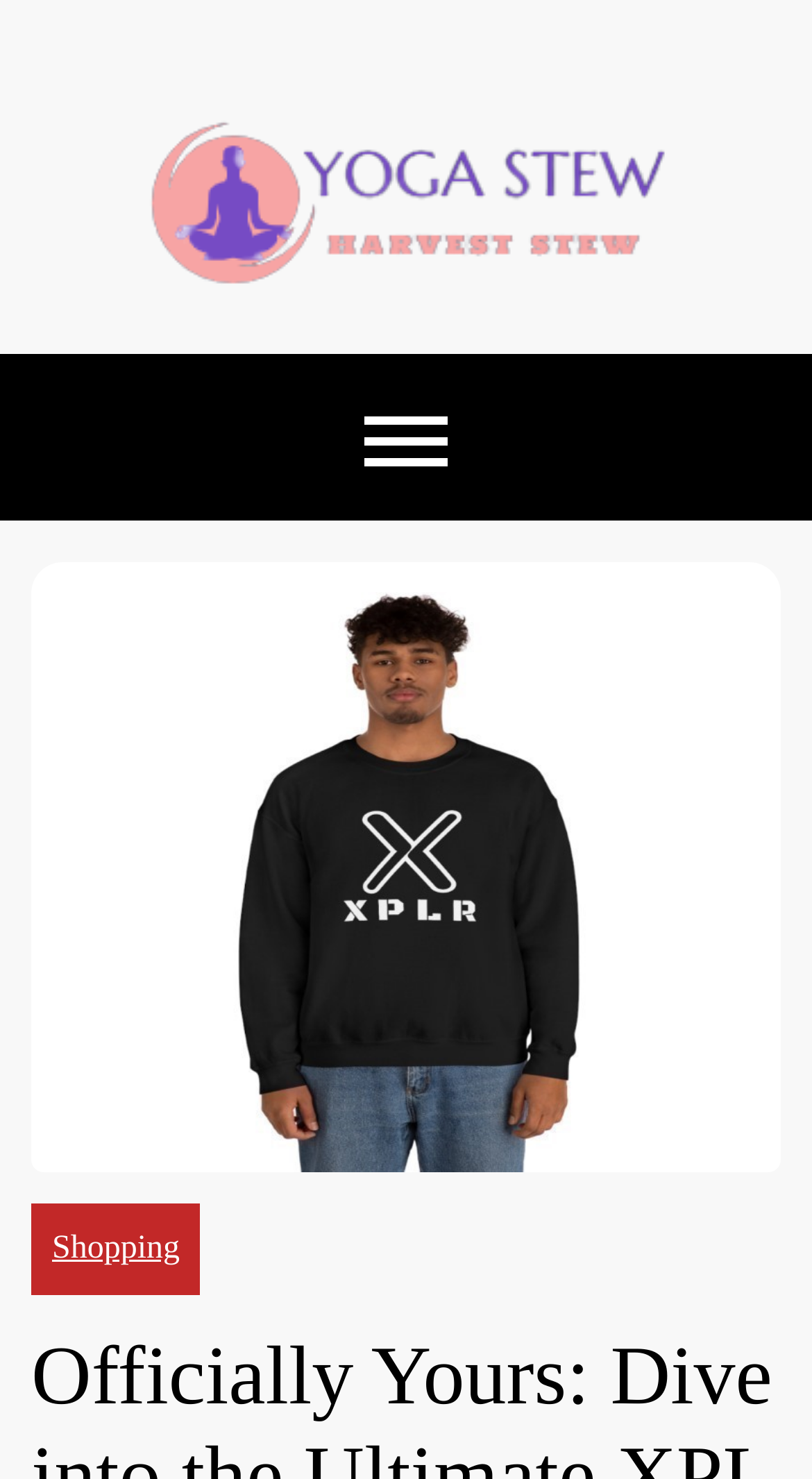What is the category of products available for shopping?
Refer to the image and provide a one-word or short phrase answer.

Unknown